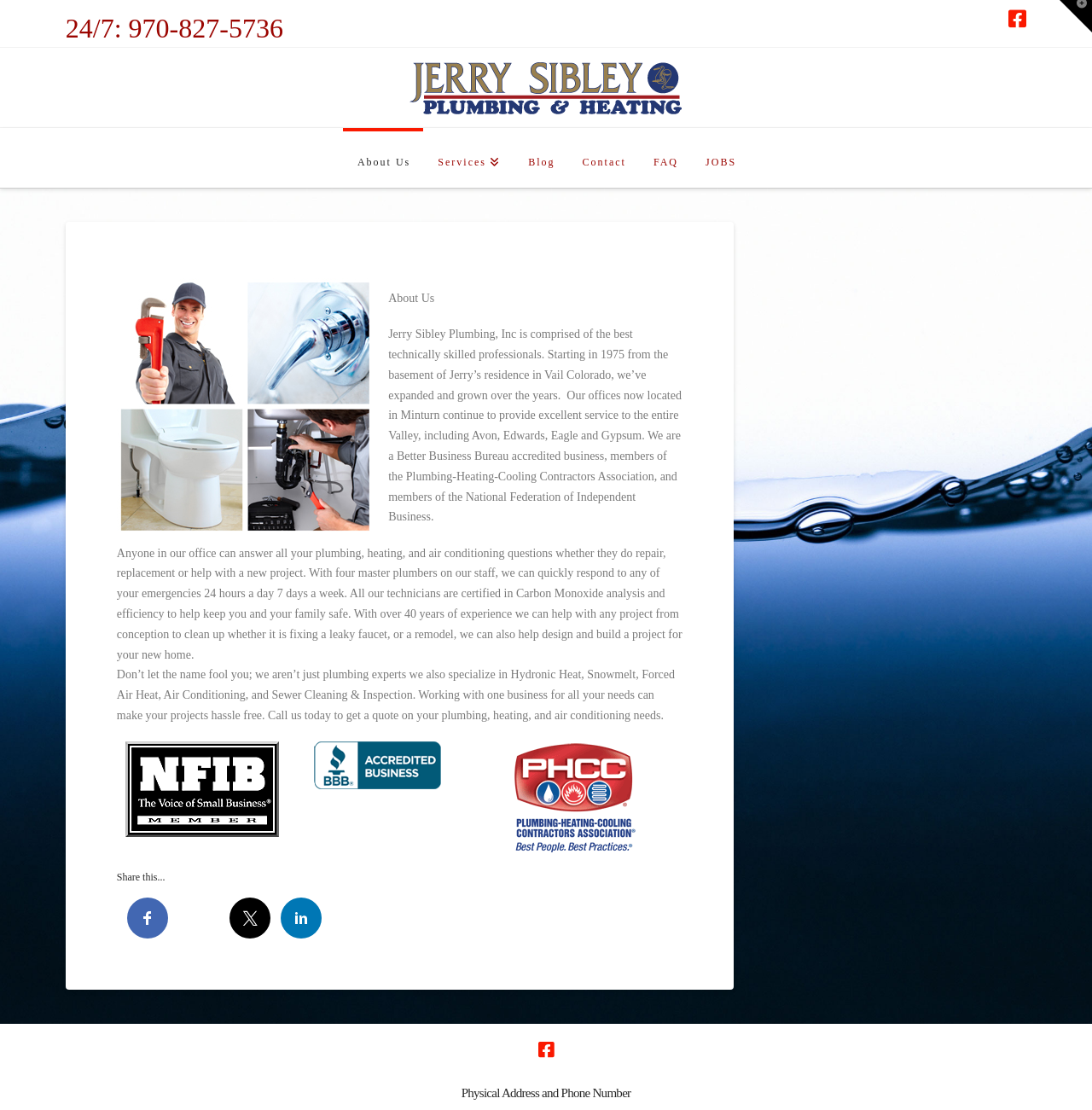Kindly determine the bounding box coordinates of the area that needs to be clicked to fulfill this instruction: "Visit the Facebook page".

[0.924, 0.008, 0.94, 0.026]